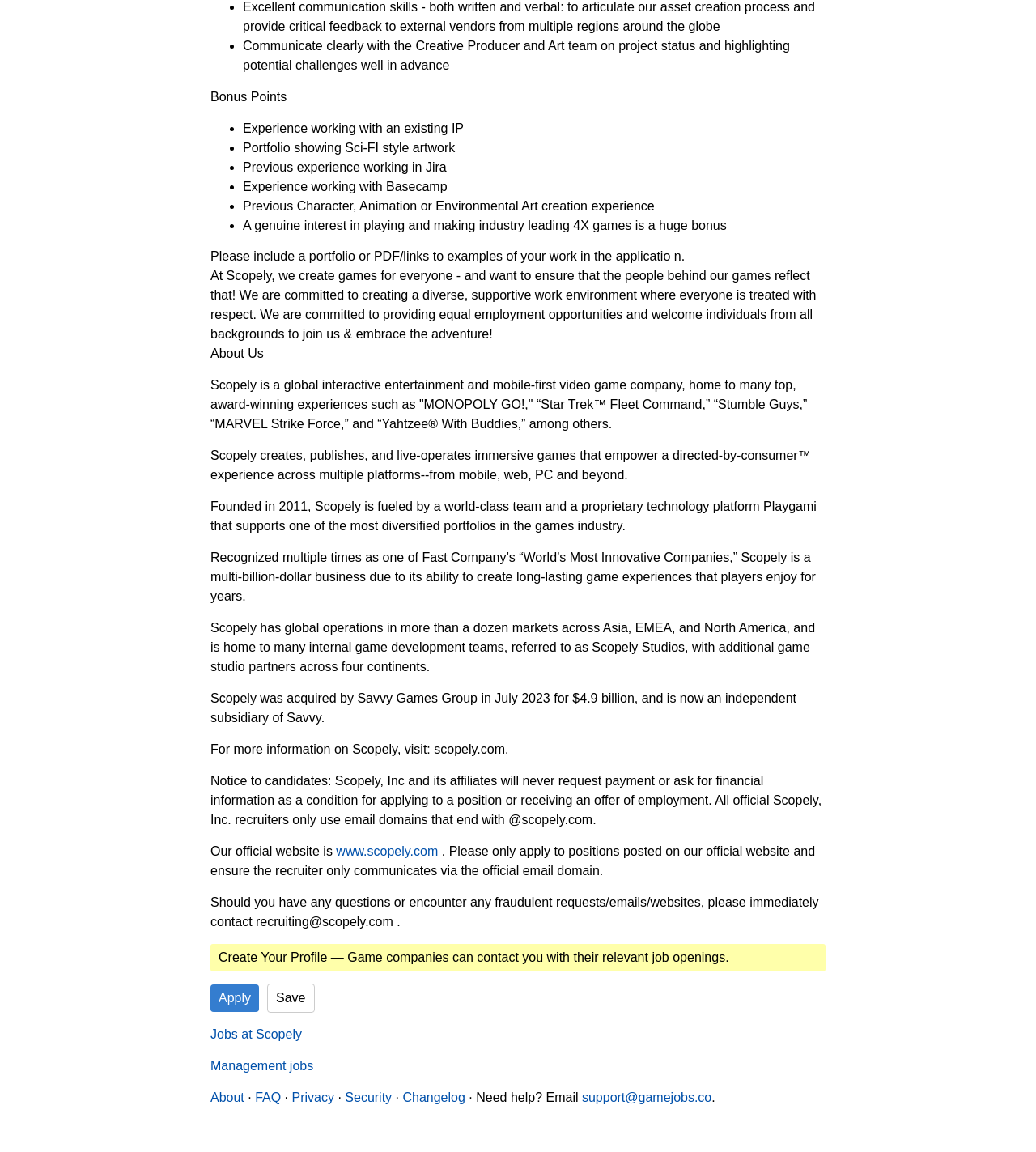Determine the bounding box coordinates of the section I need to click to execute the following instruction: "Apply for the job". Provide the coordinates as four float numbers between 0 and 1, i.e., [left, top, right, bottom].

[0.203, 0.855, 0.25, 0.878]